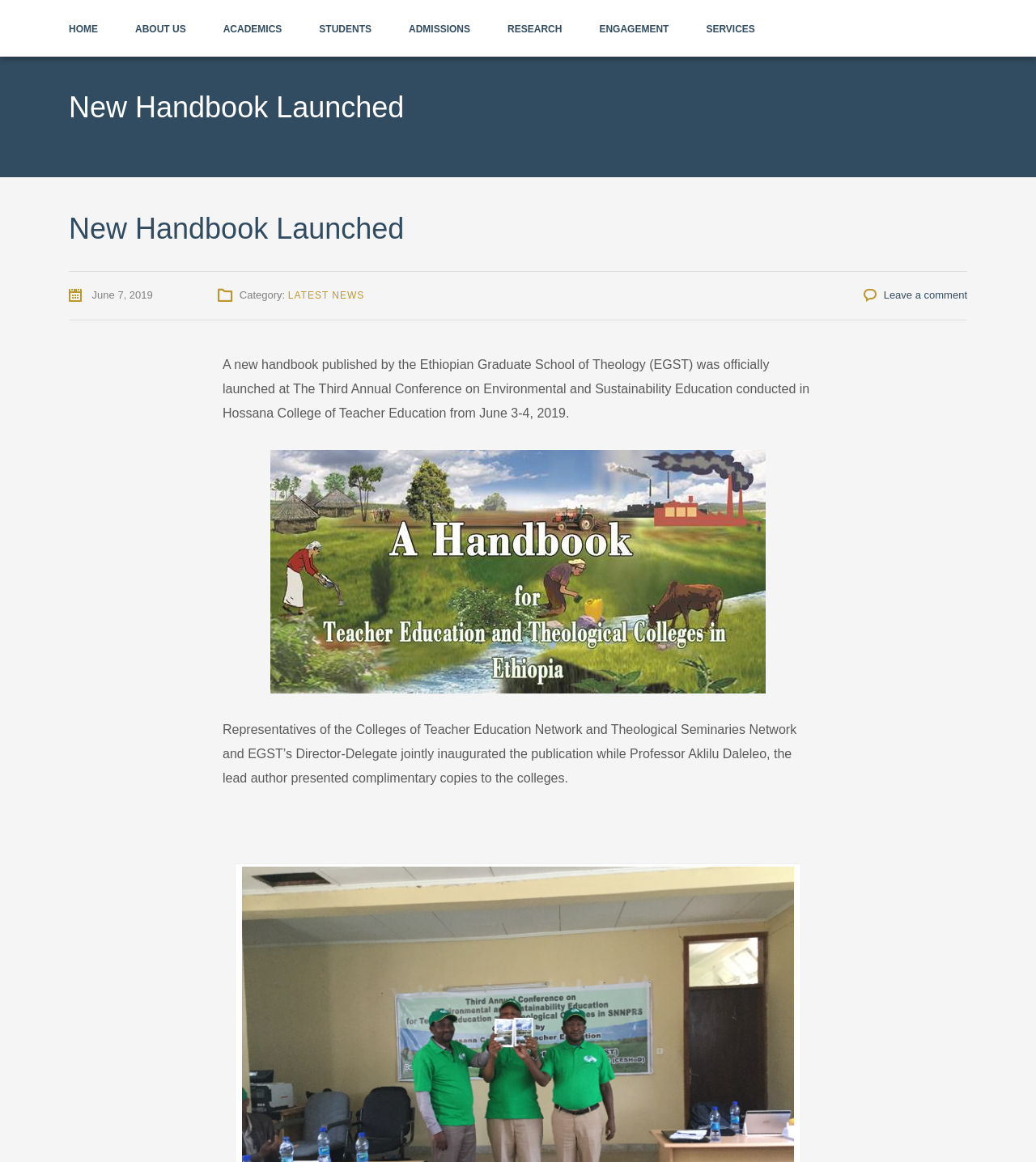Determine the bounding box coordinates of the element that should be clicked to execute the following command: "go to home page".

[0.066, 0.0, 0.095, 0.049]